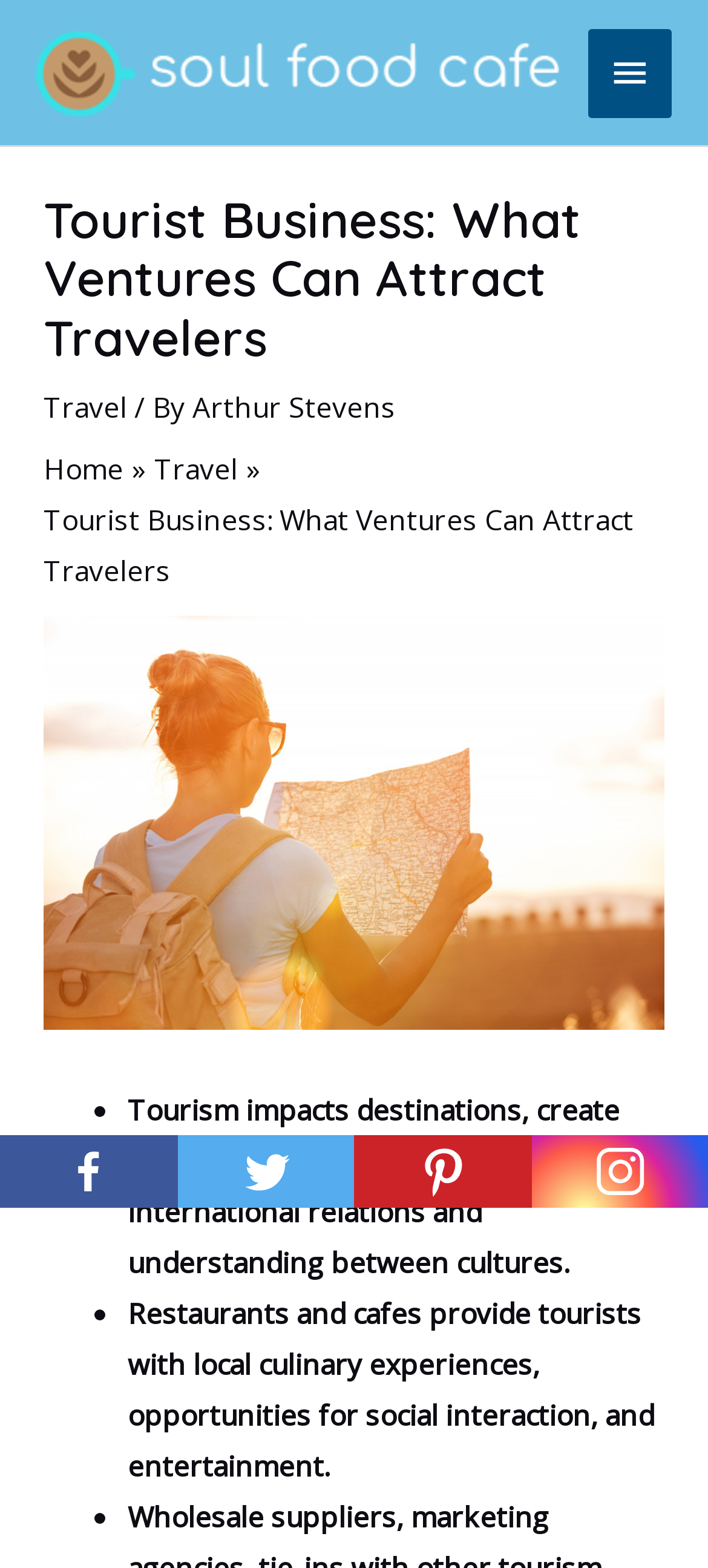Indicate the bounding box coordinates of the element that needs to be clicked to satisfy the following instruction: "Read the article by Arthur Stevens". The coordinates should be four float numbers between 0 and 1, i.e., [left, top, right, bottom].

[0.271, 0.247, 0.559, 0.272]